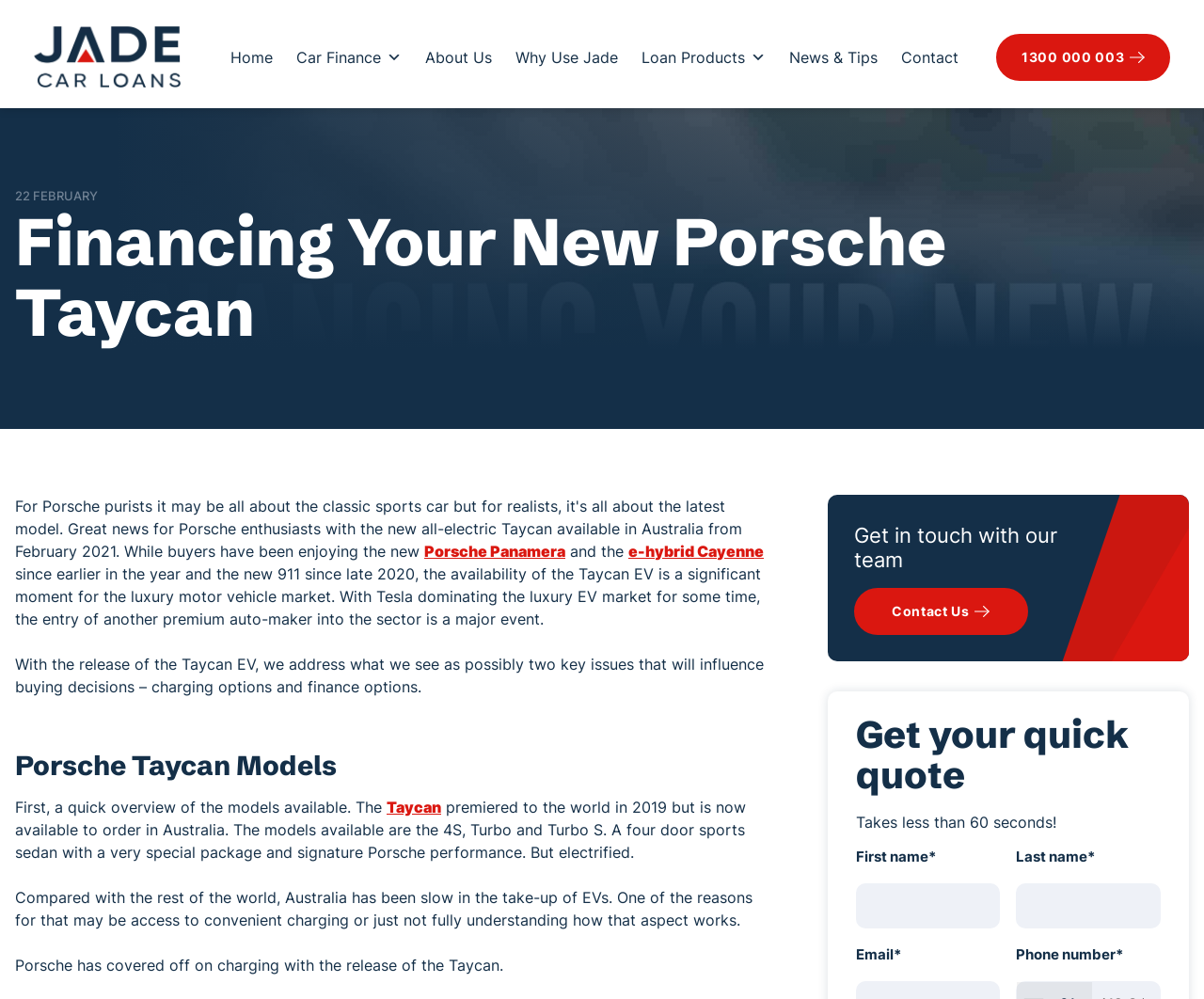Locate the bounding box coordinates of the element you need to click to accomplish the task described by this instruction: "Get a quick quote".

[0.711, 0.716, 0.964, 0.796]